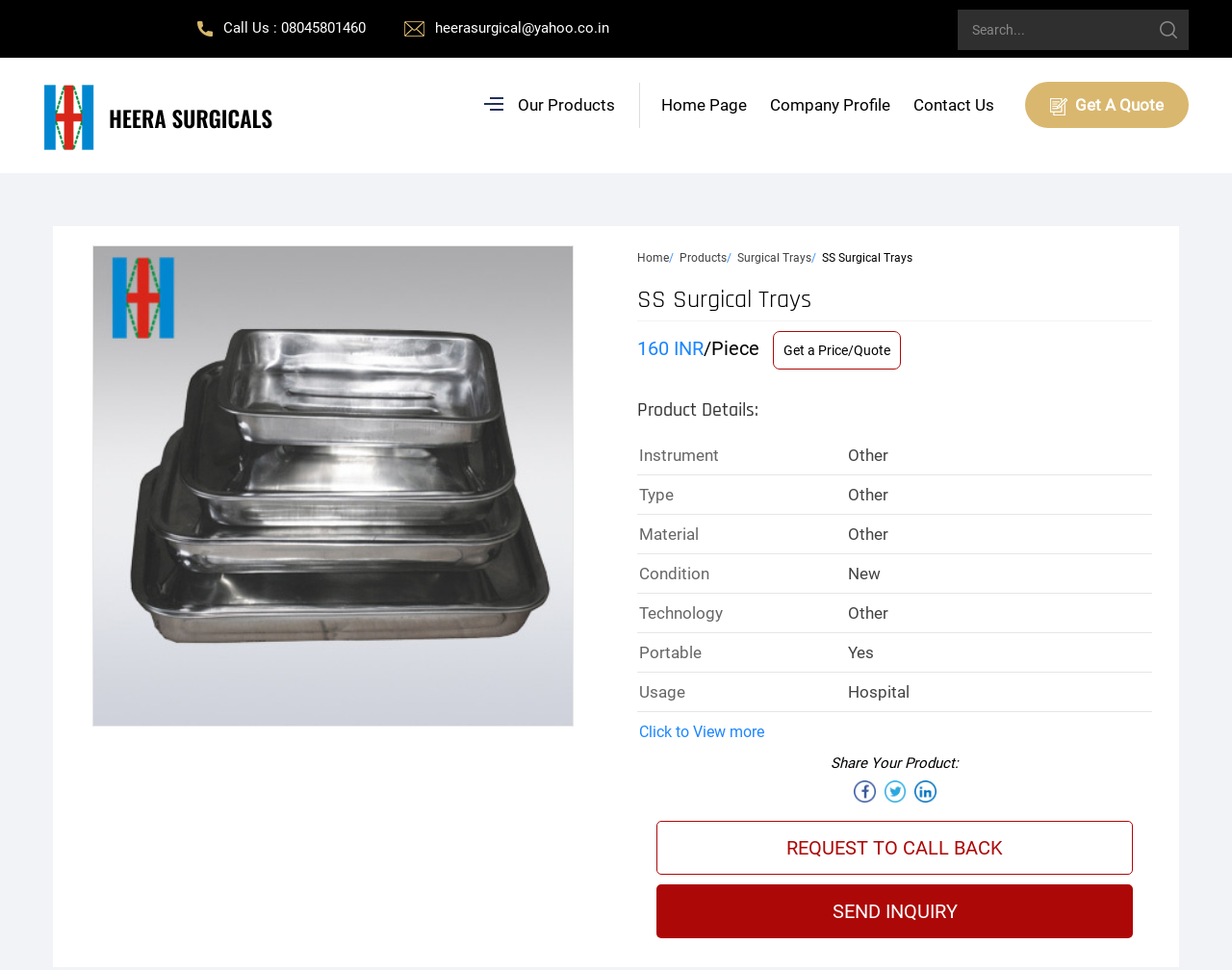Find and provide the bounding box coordinates for the UI element described here: "Request to Call Back". The coordinates should be given as four float numbers between 0 and 1: [left, top, right, bottom].

[0.533, 0.847, 0.92, 0.902]